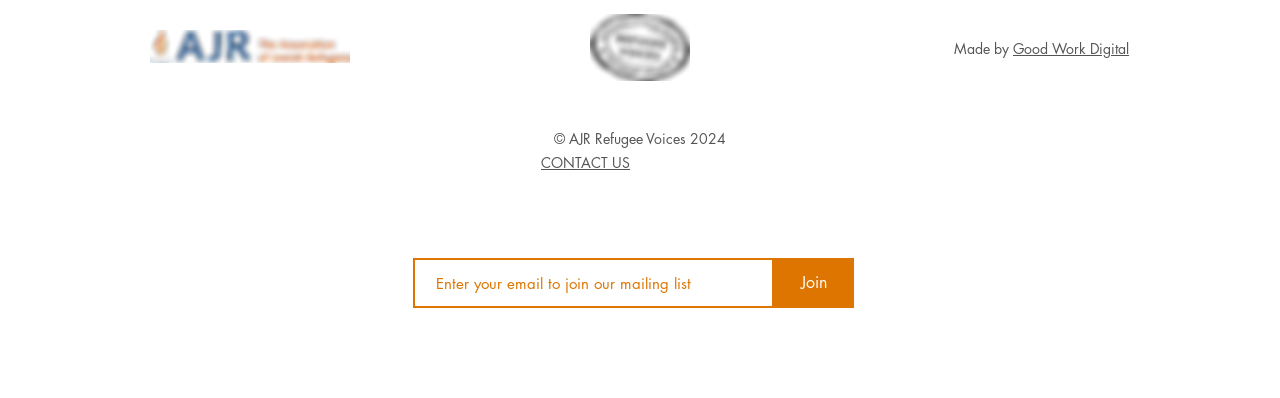What is the logo image filename?
Using the picture, provide a one-word or short phrase answer.

logoBIG.png